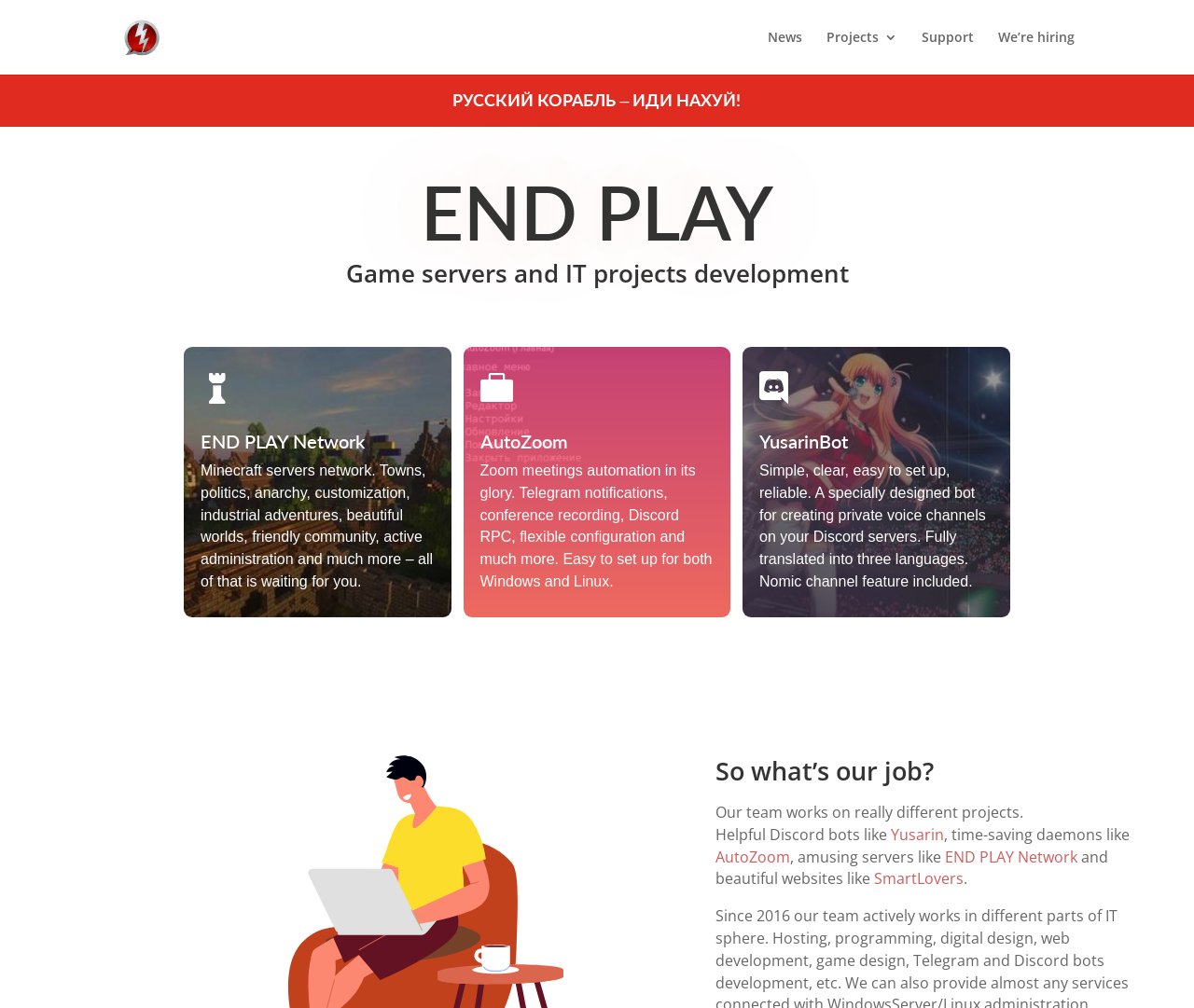Please locate the bounding box coordinates of the element that needs to be clicked to achieve the following instruction: "Learn more about AutoZoom". The coordinates should be four float numbers between 0 and 1, i.e., [left, top, right, bottom].

[0.402, 0.428, 0.598, 0.456]